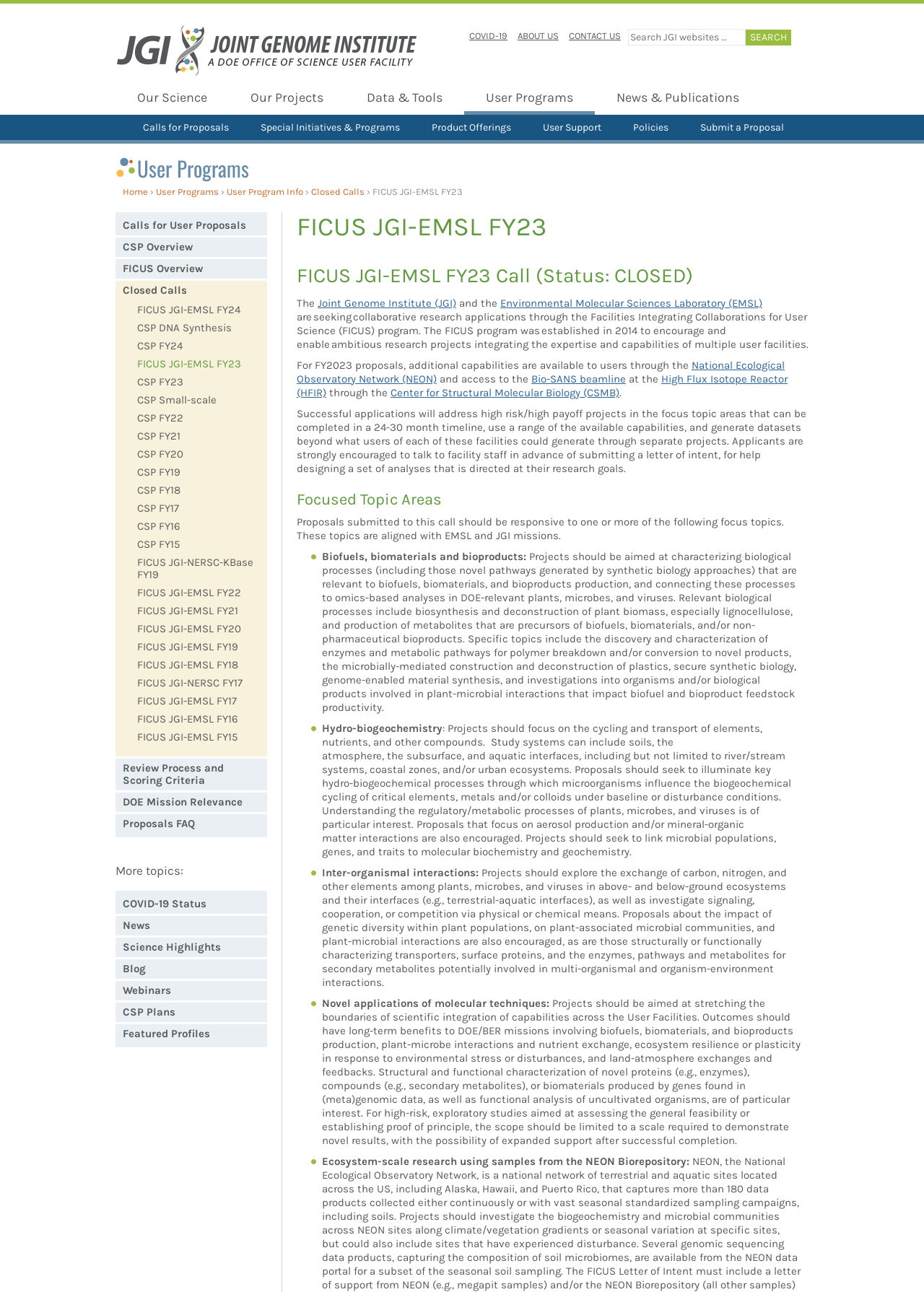Locate the bounding box coordinates of the element's region that should be clicked to carry out the following instruction: "View the closed calls". The coordinates need to be four float numbers between 0 and 1, i.e., [left, top, right, bottom].

[0.337, 0.144, 0.395, 0.153]